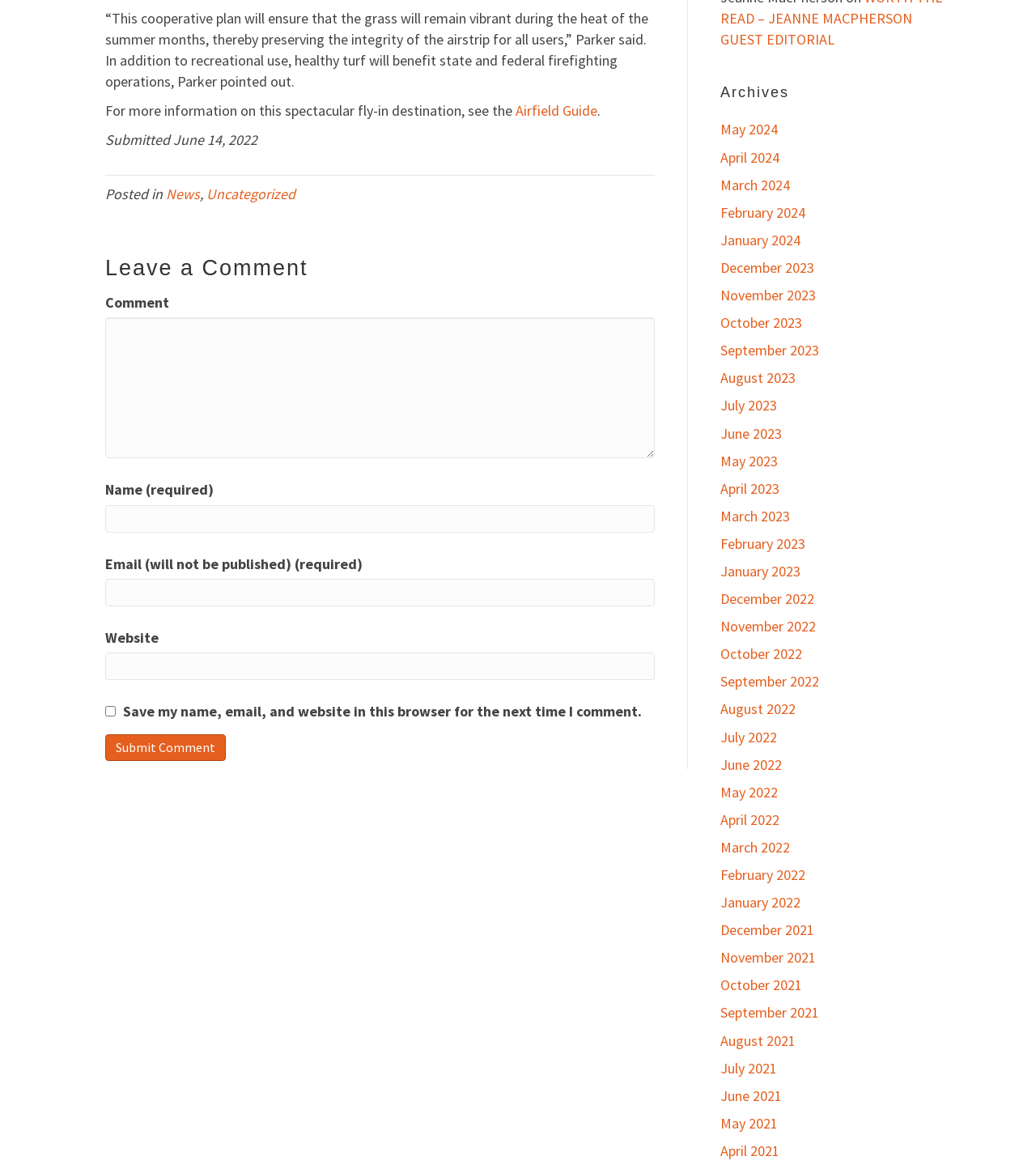Using the information in the image, give a comprehensive answer to the question: 
What is required to leave a comment?

To leave a comment, a user is required to provide their name and email, as indicated by the 'Name (required)' and 'Email (will not be published) (required)' fields.